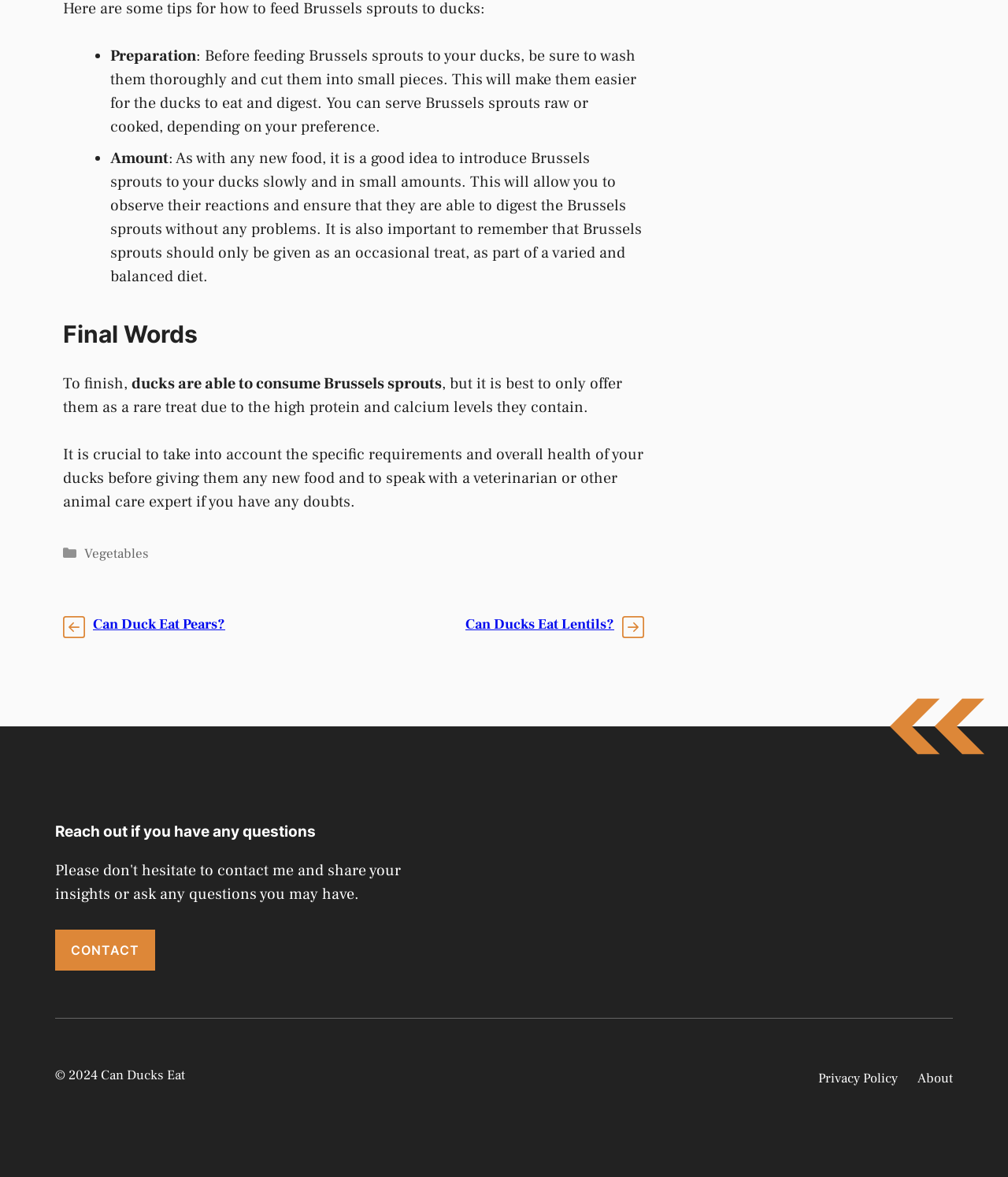Provide a brief response to the question below using a single word or phrase: 
How often should Brussels sprouts be given to ducks?

As an occasional treat